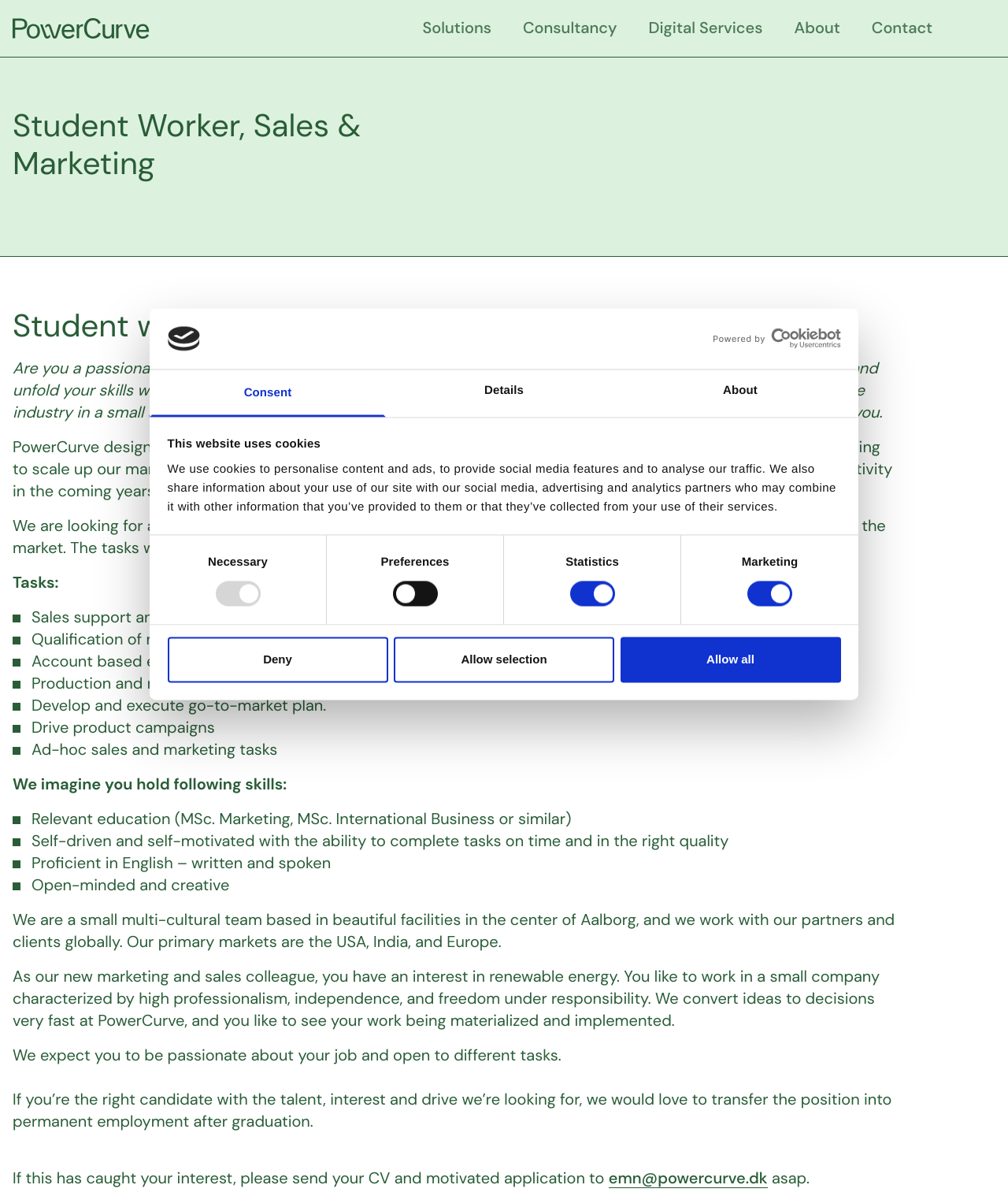Can you pinpoint the bounding box coordinates for the clickable element required for this instruction: "Click the 'Solutions' link"? The coordinates should be four float numbers between 0 and 1, i.e., [left, top, right, bottom].

[0.419, 0.0, 0.488, 0.047]